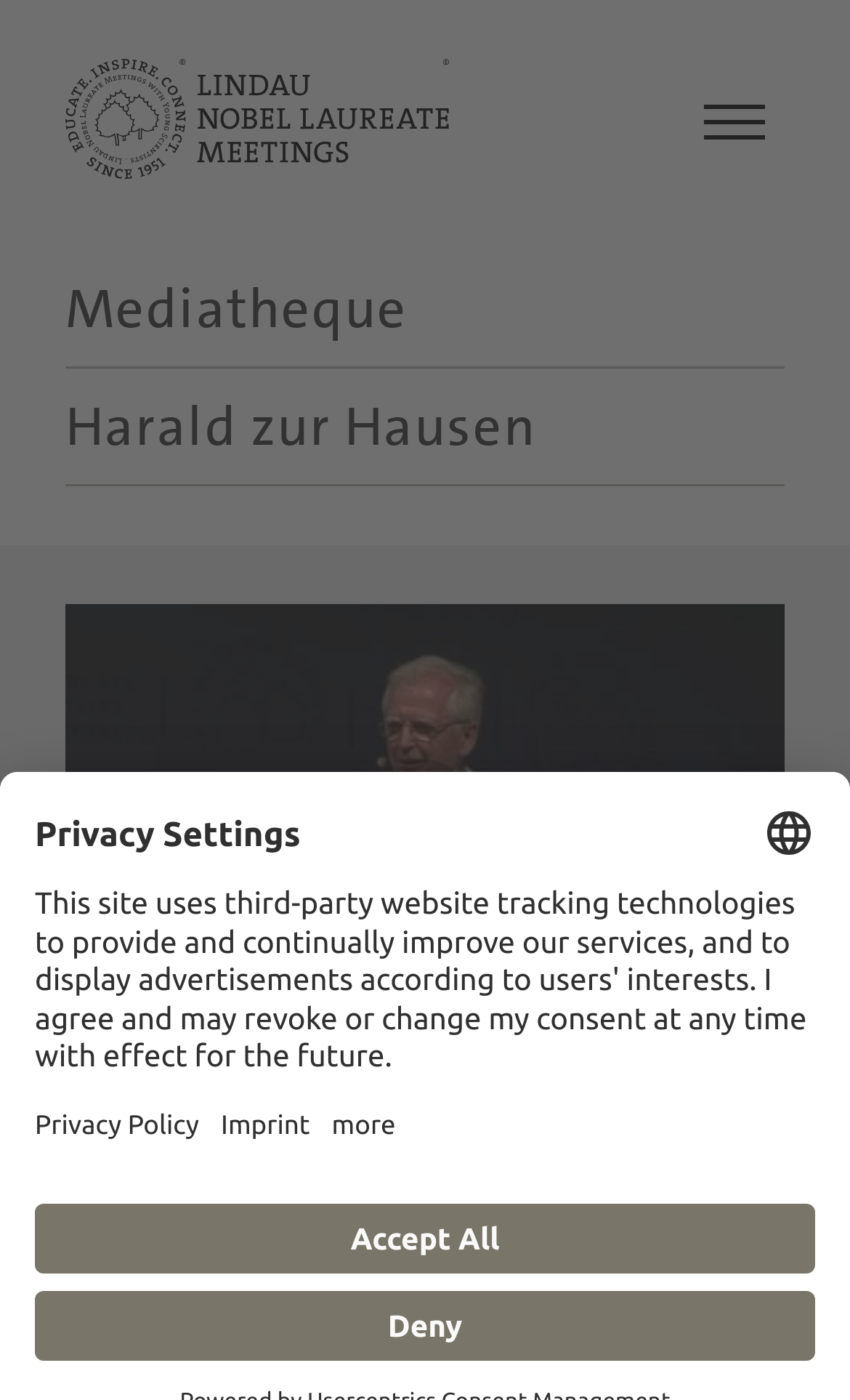Produce an extensive caption that describes everything on the webpage.

This webpage is about a lecture by Harald zur Hausen, a Nobel laureate, on the topic "Infections in the Etiology of Human Cancers". At the top left, there is a link to "Lindau Nobel" accompanied by an image. Next to it, there is a button labeled "Menu". 

On the top right, there are five links: "Laureates", "Meetings", "Recordings", "Topics", and "Educational". Below these links, there are two headings: "Mediatheque" and "Harald zur Hausen". 

The main content of the webpage is a lecture description, which includes the title "Infections in the Etiology of Human Cancers", category "Lectures", date "27 June 2011", duration "31 min", quality "MD SD", and subtitles available in "EN DE". 

At the bottom left, there is a button labeled "Open Privacy Settings". When clicked, it opens a privacy settings panel that includes a heading "Privacy Settings", a button to select a language, links to "Open Privacy Policy" and "Open Imprint", and a "more" button. There are also two buttons: "Deny" and "Accept All" to manage privacy settings.